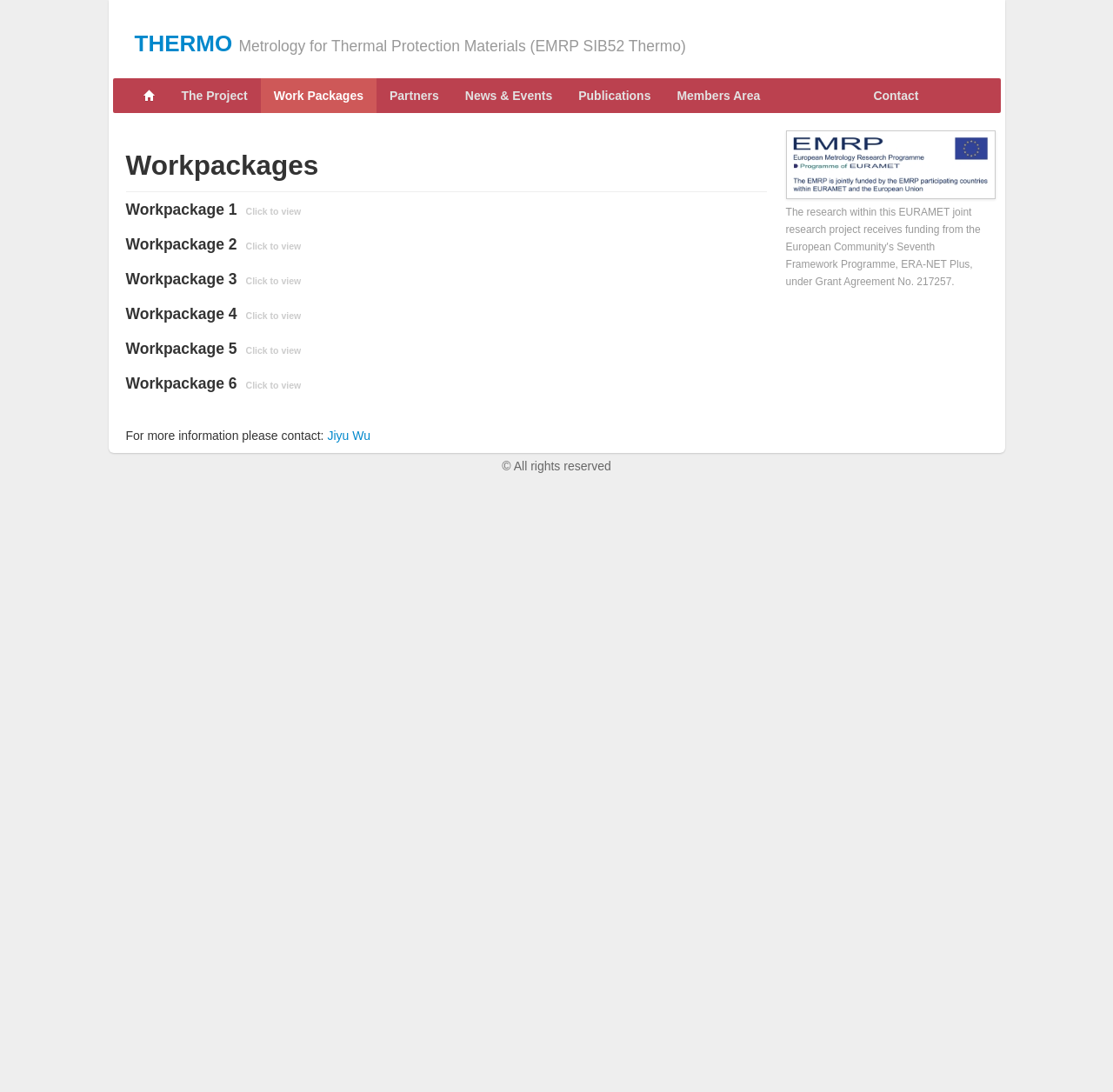What is the name of the project?
Use the information from the image to give a detailed answer to the question.

The name of the project can be found in the heading element 'THERMO Metrology for Thermal Protection Materials (EMRP SIB52 Thermo)' at the top of the webpage.